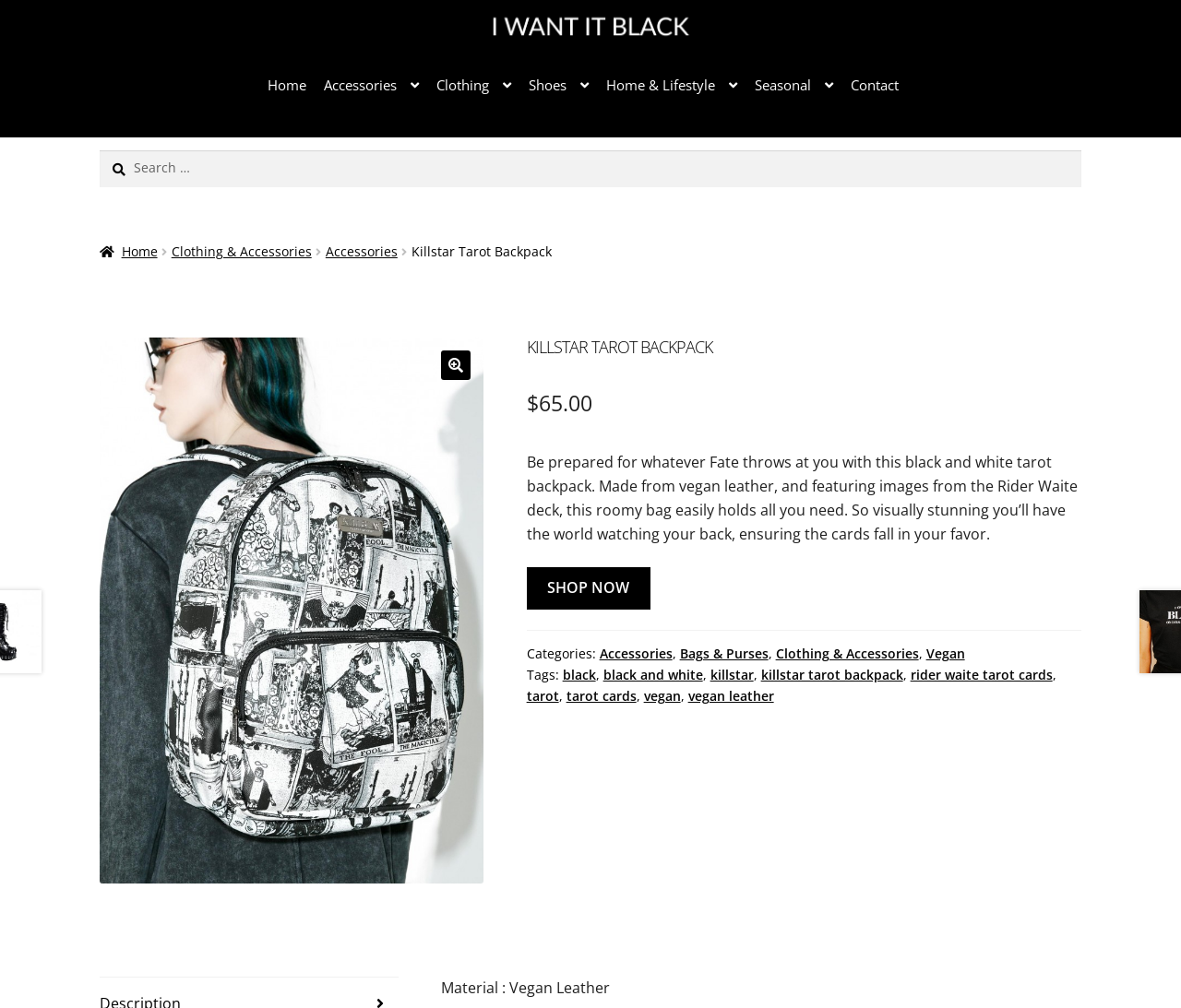Specify the bounding box coordinates of the area to click in order to execute this command: 'Go to Home page'. The coordinates should consist of four float numbers ranging from 0 to 1, and should be formatted as [left, top, right, bottom].

[0.221, 0.073, 0.265, 0.13]